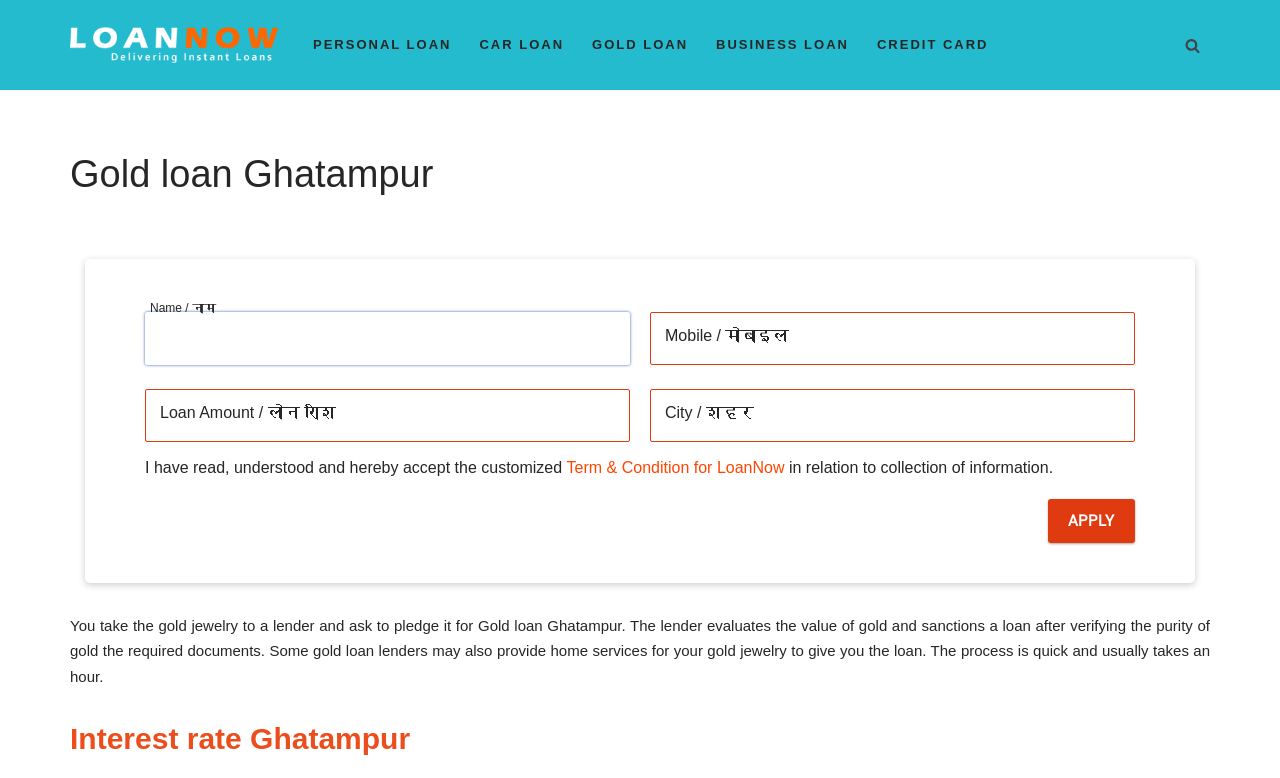How long does the loan process typically take?
Provide a comprehensive and detailed answer to the question.

The description mentions that the process is quick and usually takes an hour, indicating that the loan process can be completed within a short period of time.